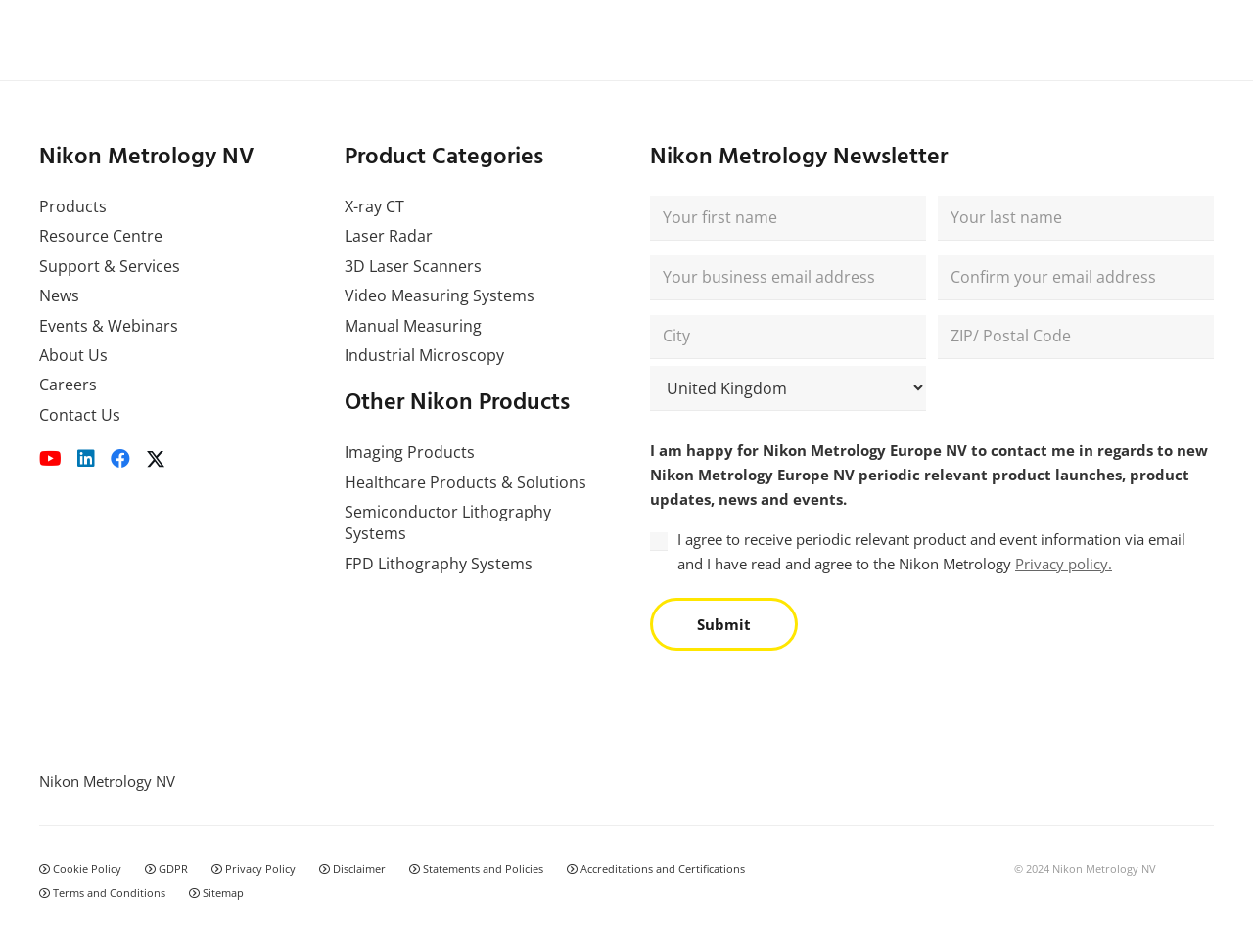Please identify the bounding box coordinates of the clickable area that will fulfill the following instruction: "Click on YouTube". The coordinates should be in the format of four float numbers between 0 and 1, i.e., [left, top, right, bottom].

[0.031, 0.472, 0.049, 0.493]